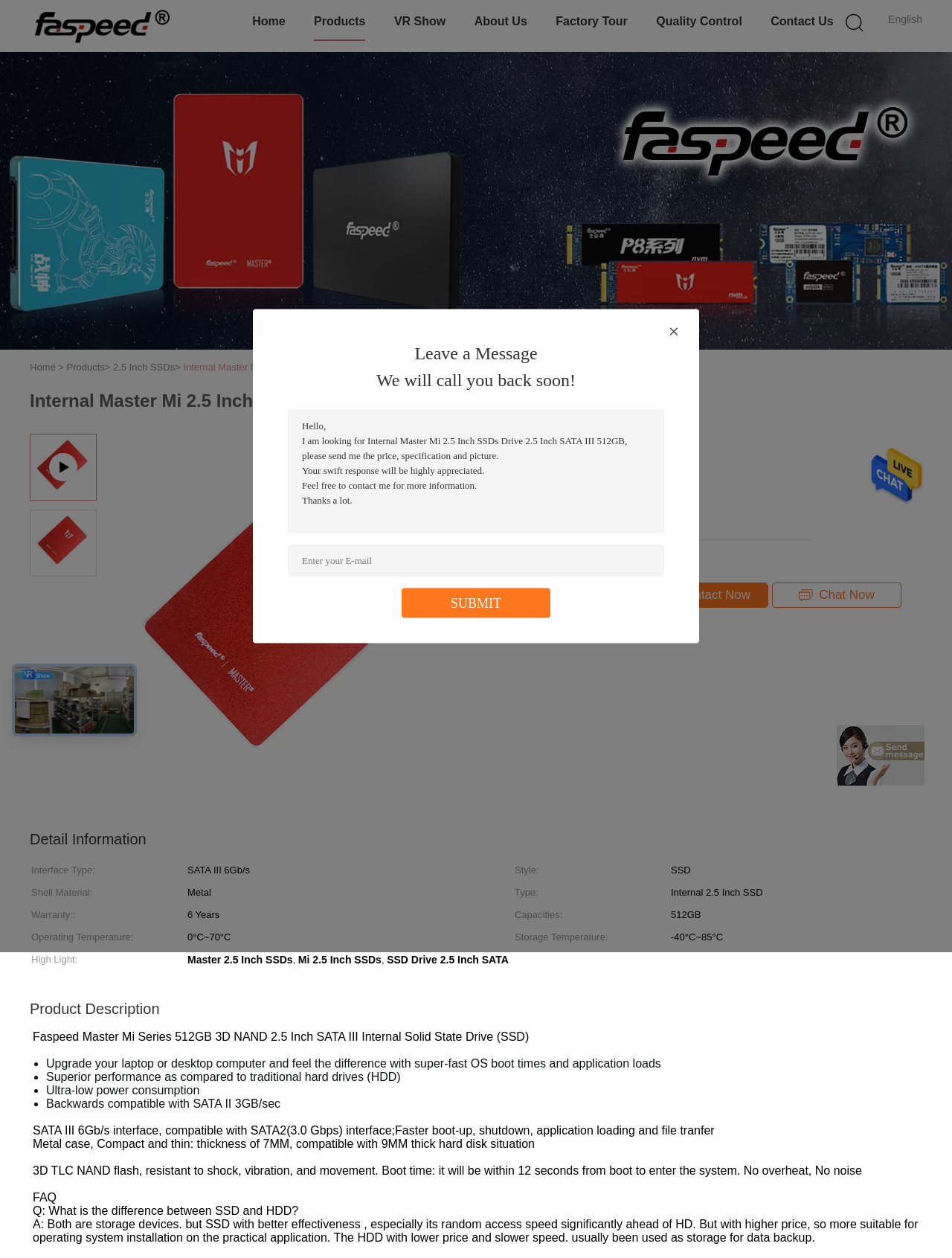Can you determine the bounding box coordinates of the area that needs to be clicked to fulfill the following instruction: "Click the Send Message button"?

[0.879, 0.577, 0.971, 0.624]